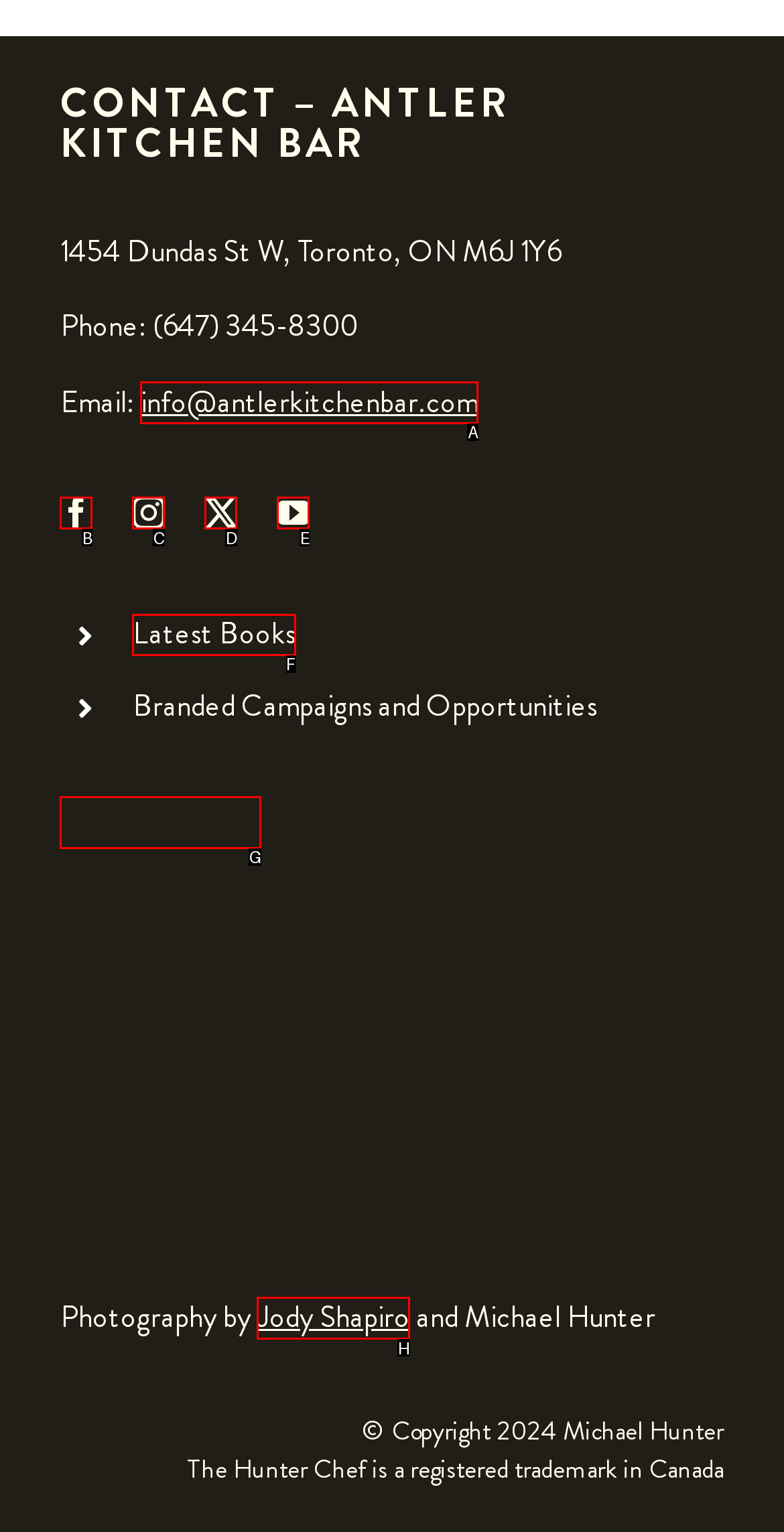Identify the HTML element that should be clicked to accomplish the task: Check the latest books
Provide the option's letter from the given choices.

F